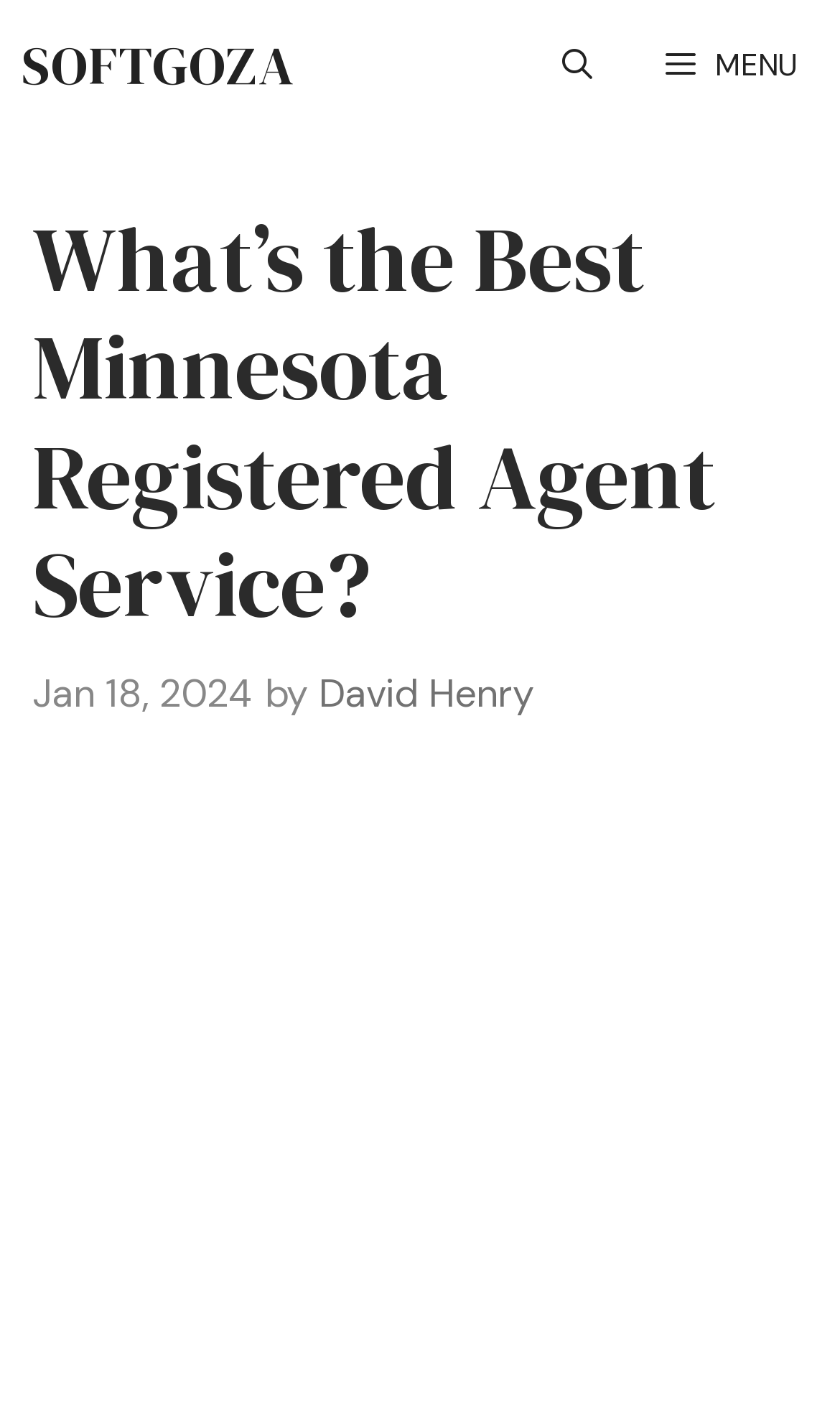What is the purpose of the link 'Open Search Bar'?
Refer to the screenshot and answer in one word or phrase.

To open the search bar